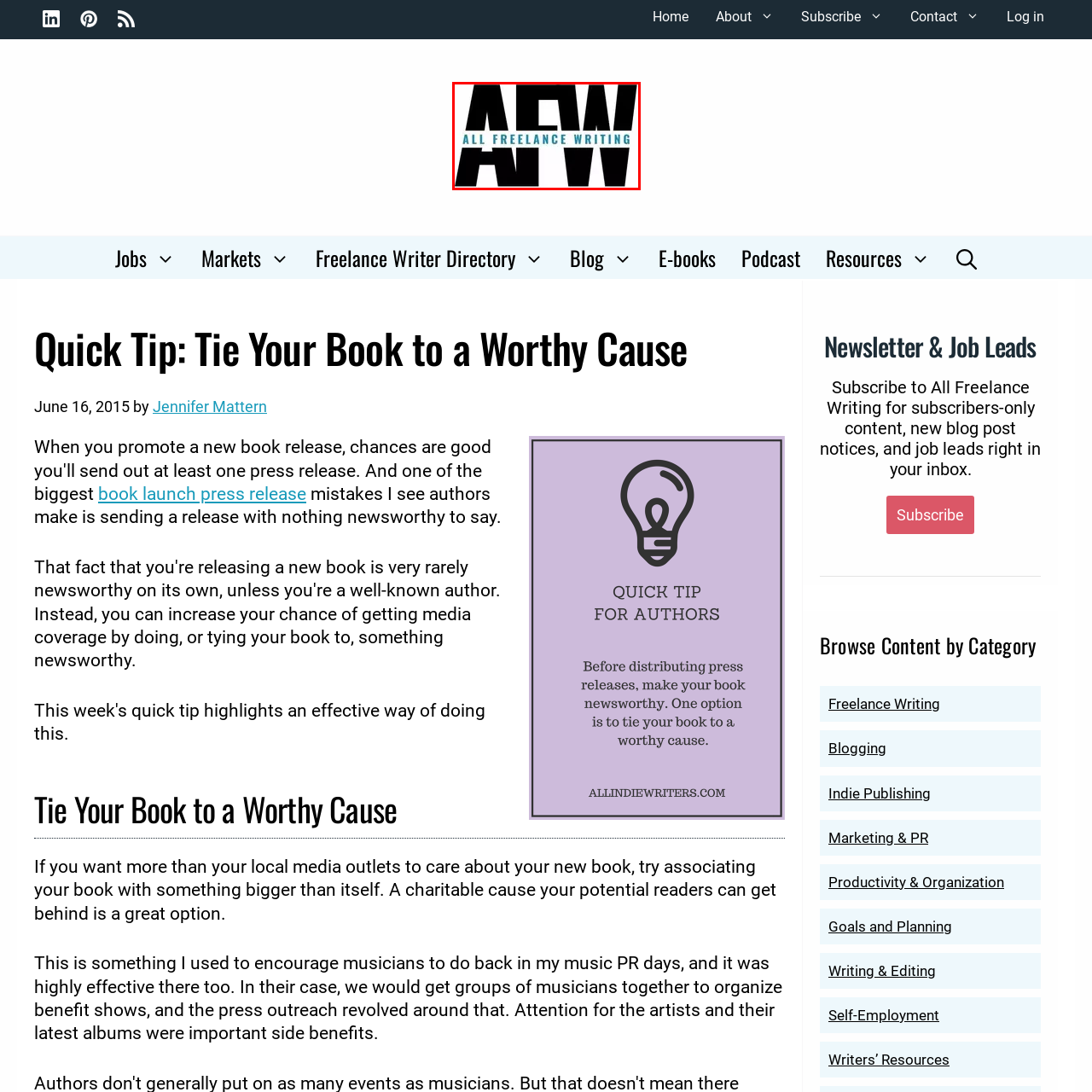What is the color of the full name 'ALL FREELANCE WRITING'?
Observe the image marked by the red bounding box and answer in detail.

The full name 'ALL FREELANCE WRITING' is presented in a lighter, turquoise color, providing a modern contrast against the dark letters.